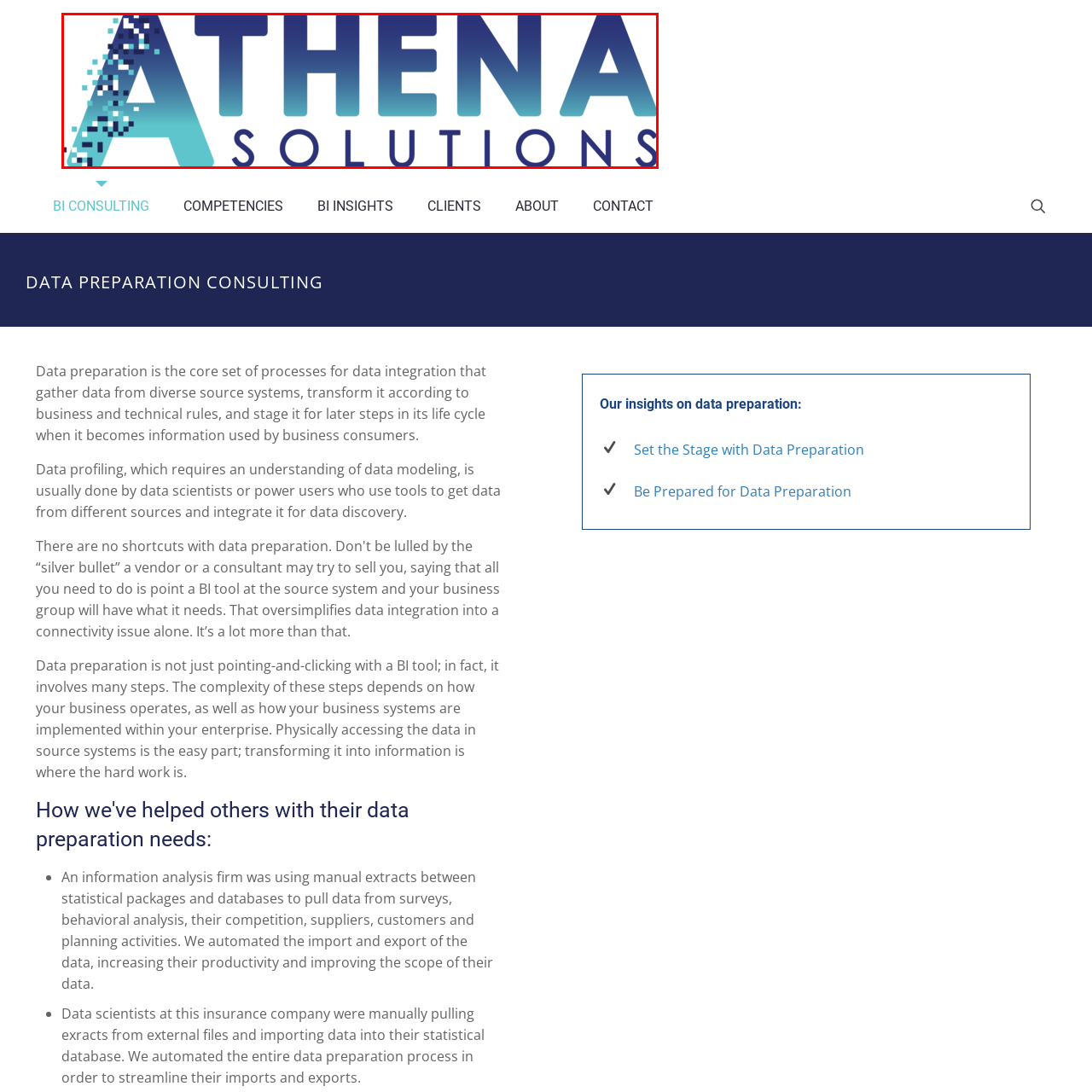Elaborate on the contents of the image marked by the red border.

The image features the logo of "Athena Solutions," which is prominently designed with a modern and dynamic aesthetic. The logo displays the word "ATHENA" in bold uppercase letters, utilizing a gradient of blue shades that transition from a lighter teal to a deeper navy. The letter "A" in "ATHENA" is stylized with a pixelated pattern that suggests digital innovation and data processing, aligning with the company's focus on data preparation and consulting services. Below "ATHENA," the word "SOLUTIONS" is presented in a sleek, bold font, further reinforcing the brand's commitment to providing effective solutions in the realm of data management. This logo encapsulates the essence of the company's mission to help businesses harness and transform their data effectively.